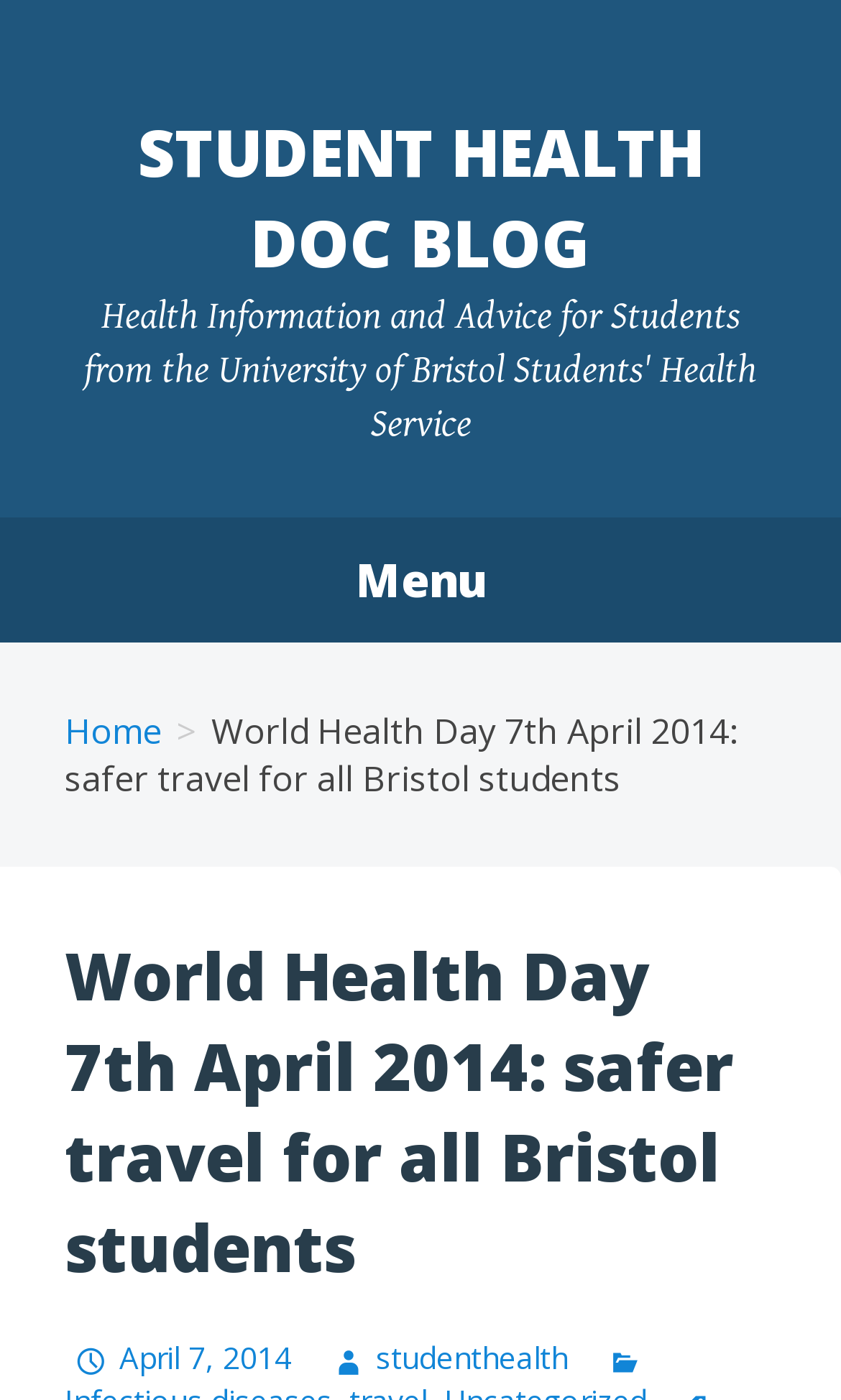Locate the bounding box of the UI element based on this description: "Menu". Provide four float numbers between 0 and 1 as [left, top, right, bottom].

[0.0, 0.369, 1.0, 0.458]